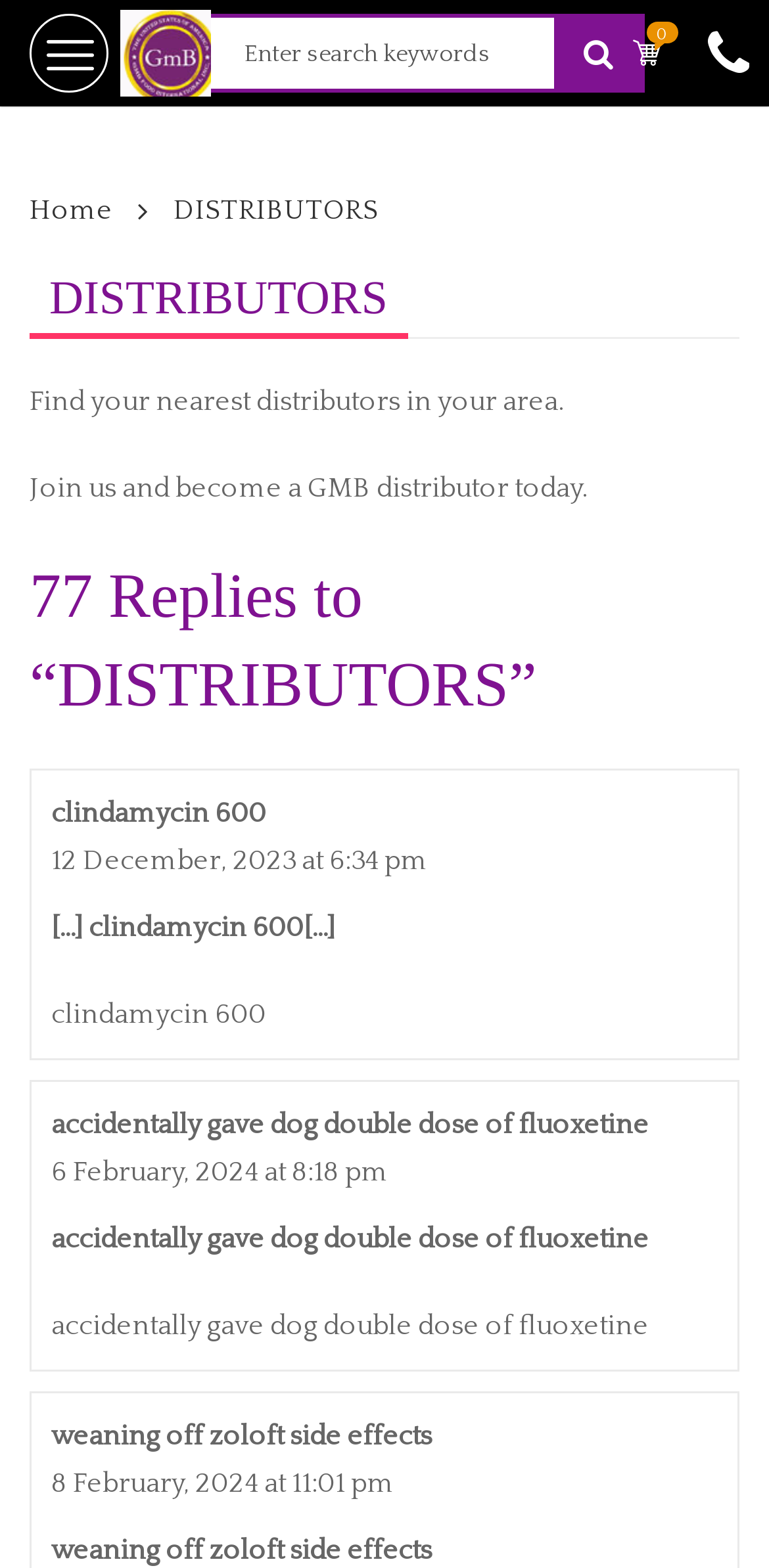What is the purpose of the 'Join us and become a GMB distributor today' text?
Please give a detailed answer to the question using the information shown in the image.

The text 'Join us and become a GMB distributor today' is located below the main heading 'DISTRIBUTORS', and it is likely an invitation or call-to-action for users to become distributors for GMB Food, which is consistent with the webpage's purpose of providing information about distributors.